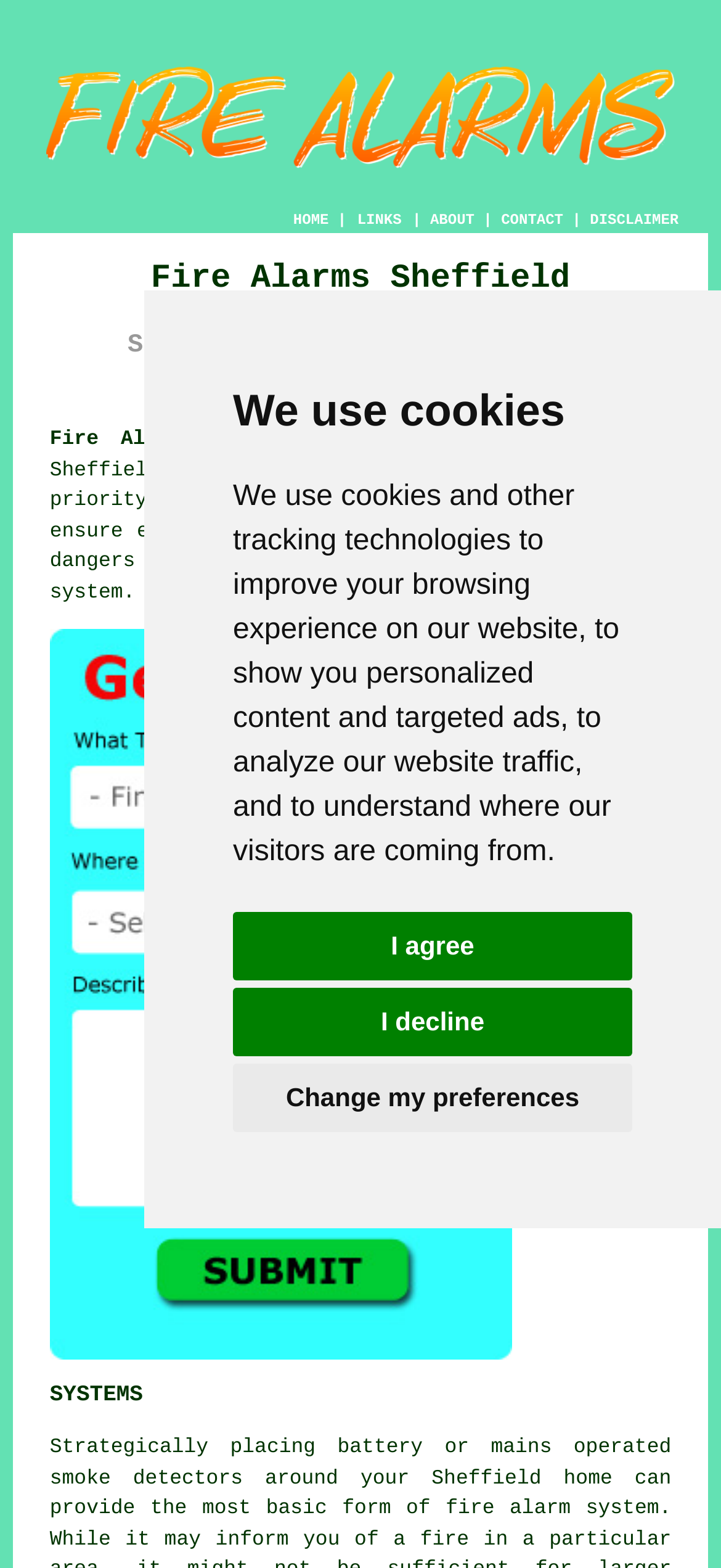Determine the bounding box coordinates of the clickable element to achieve the following action: 'Click the Free Sheffield Fire Alarm Quotes link'. Provide the coordinates as four float values between 0 and 1, formatted as [left, top, right, bottom].

[0.069, 0.851, 0.71, 0.875]